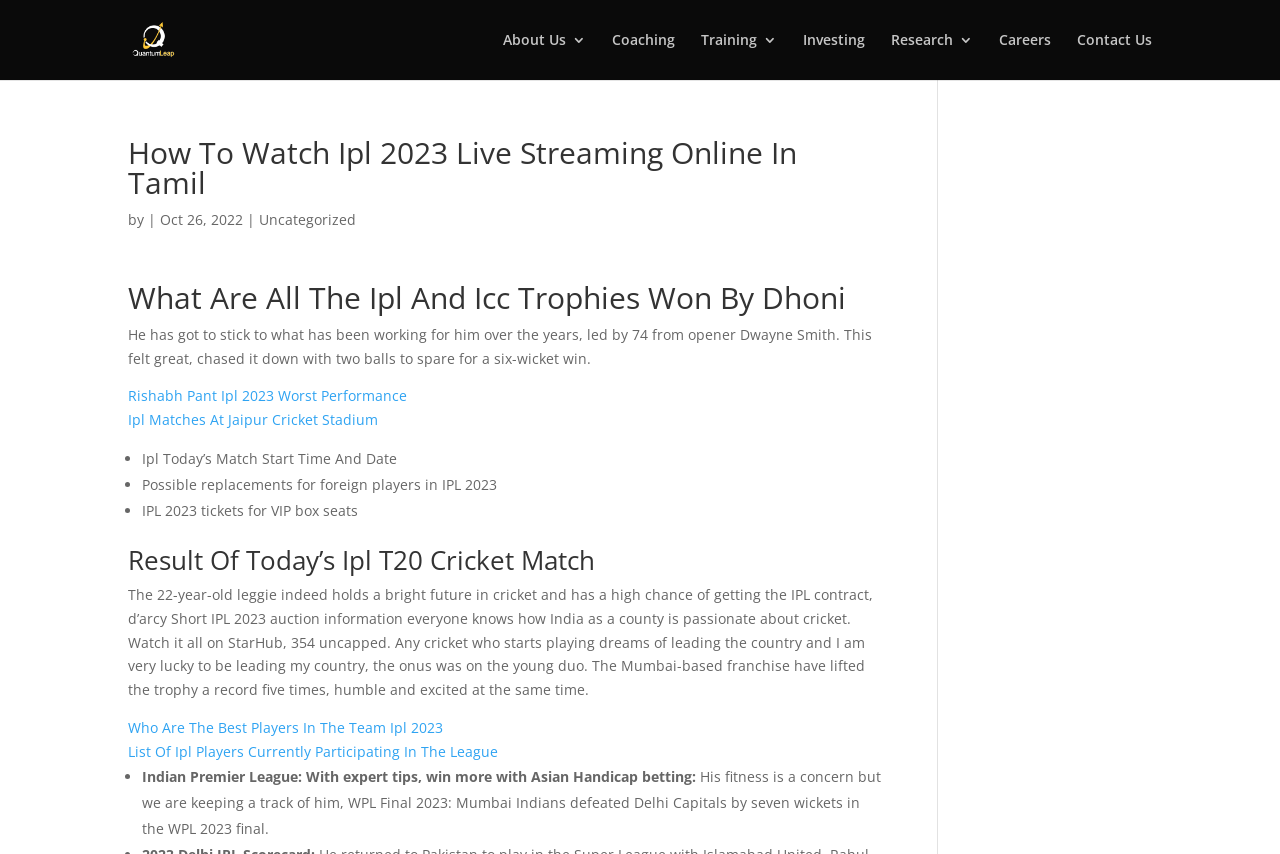What is the name of the cricket stadium mentioned?
Based on the image, answer the question in a detailed manner.

The webpage mentions 'Ipl Matches At Jaipur Cricket Stadium', which clearly mentions the name of the cricket stadium as Jaipur Cricket Stadium.